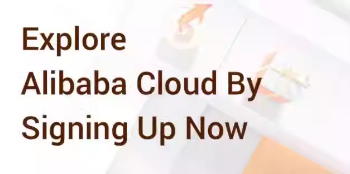Refer to the screenshot and answer the following question in detail:
What is the essence captured by the image?

The image captures the essence of accessibility and opportunity within the cloud computing landscape offered by Alibaba, inviting users to engage with Alibaba Cloud's services.